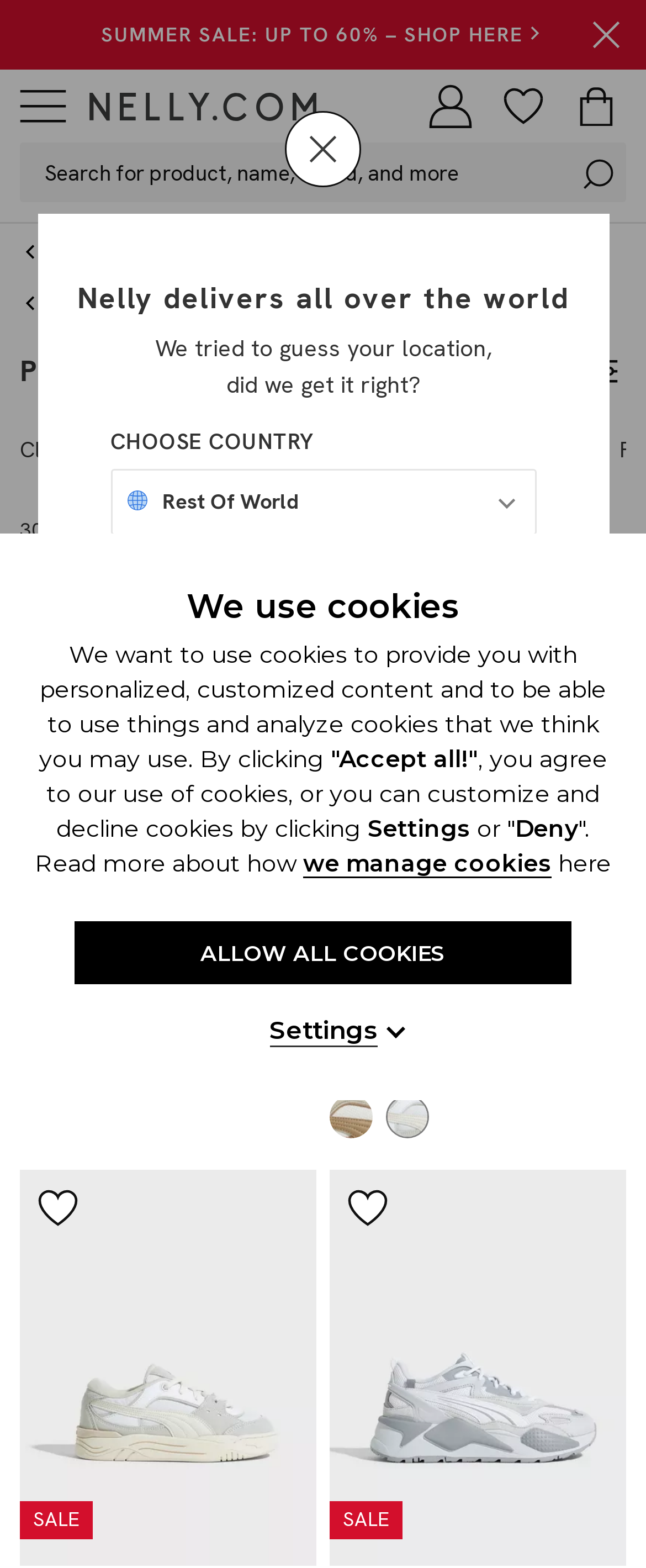Please give the bounding box coordinates of the area that should be clicked to fulfill the following instruction: "Go to summer sale page". The coordinates should be in the format of four float numbers from 0 to 1, i.e., [left, top, right, bottom].

[0.156, 0.015, 0.836, 0.03]